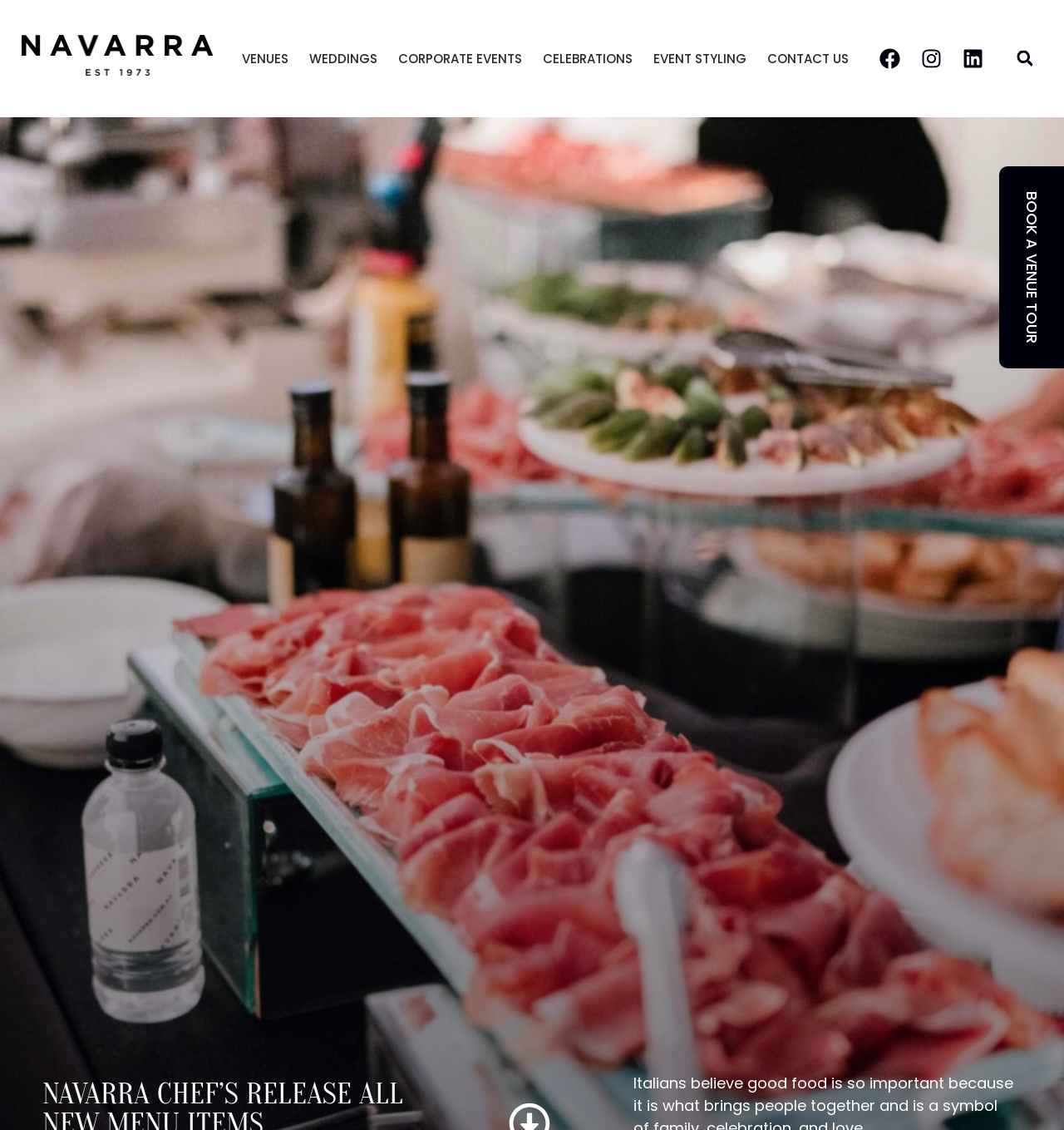Is there a search function?
Please provide a comprehensive answer to the question based on the webpage screenshot.

I found a search element with a button labeled 'Search', which suggests that users can search for content on the webpage. The search element is located at the top-right corner of the webpage.